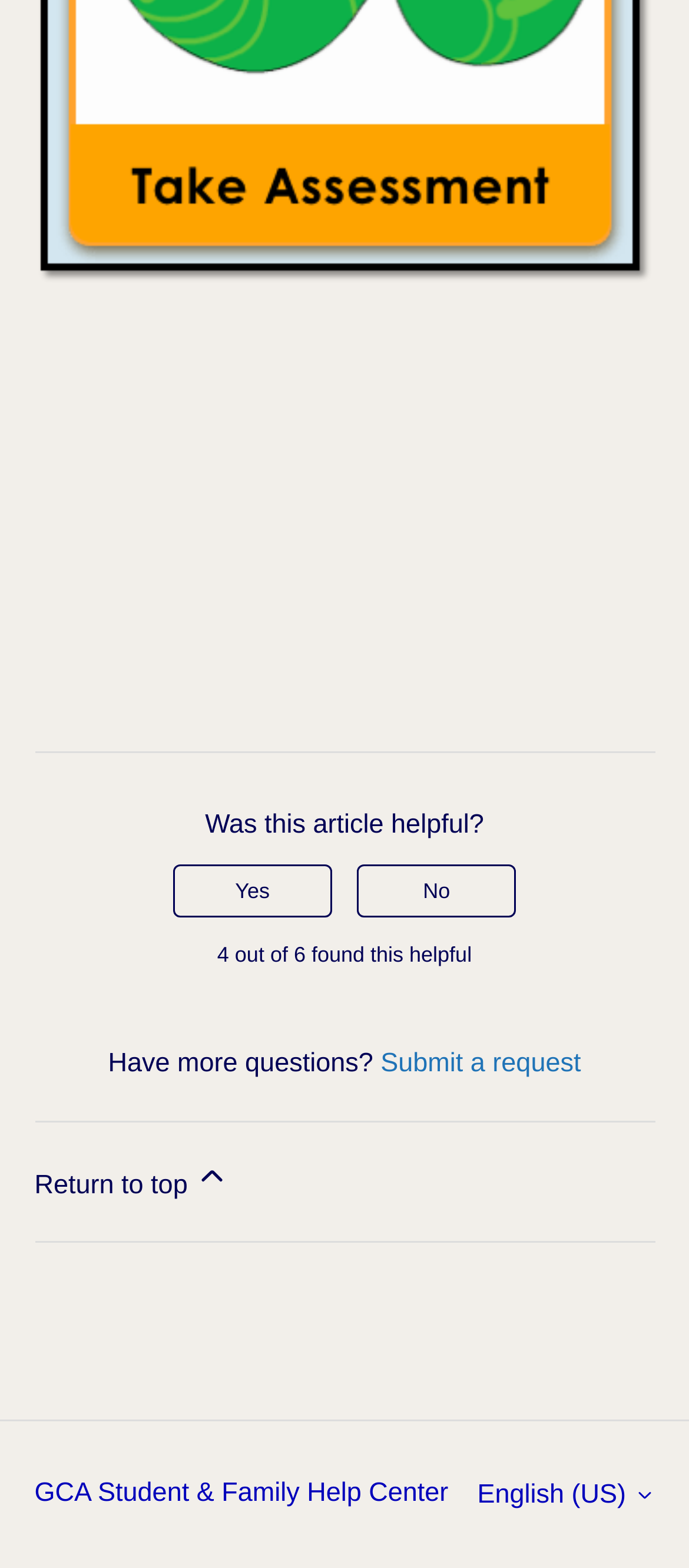What is the purpose of the 'Return to top' link?
Answer the question based on the image using a single word or a brief phrase.

Navigate to top of page